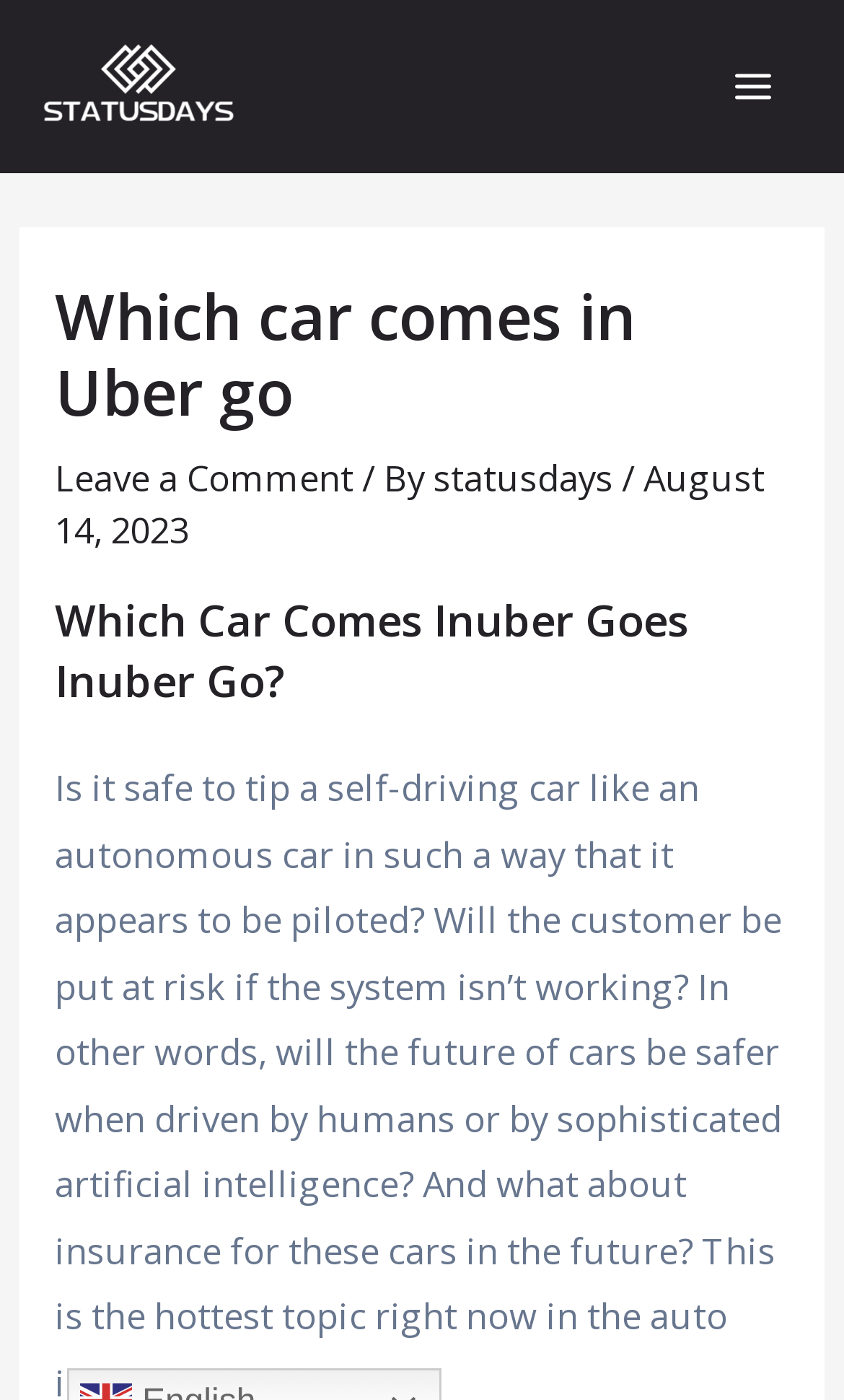Provide a comprehensive caption for the webpage.

The webpage appears to be a blog post or article discussing the topic of self-driving cars, specifically whether it is safe to tip an autonomous car. 

At the top-left of the page, there is a link with an accompanying image, both labeled "토토사이트- 올토토 슬롯사이트 순위". 

On the top-right side of the page, there is a button labeled "Main Menu" with an image icon. 

Below the button, there is a header section that spans almost the entire width of the page. Within this section, there is a heading that reads "Which car comes in Uber go". 

To the right of the heading, there is a link to "Leave a Comment" followed by a static text "/ By" and another link labeled "statusdays". 

On the far right side of the header section, there is a static text displaying the date "August 14, 2023". 

Below the header section, there is another heading that reads "Which Car Comes Inuber Goes Inuber Go?", which appears to be the title of the article.